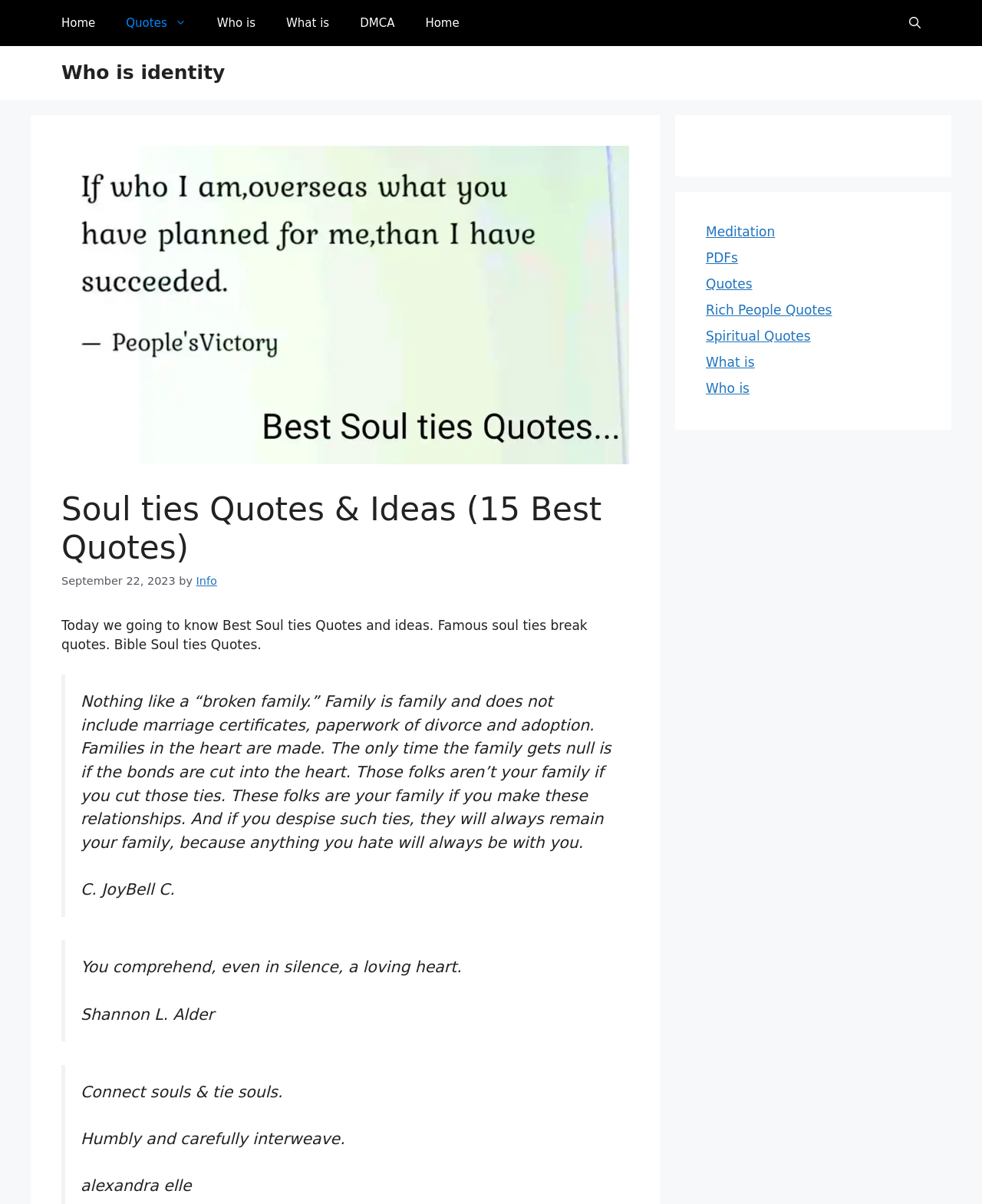Reply to the question with a brief word or phrase: How many quotes are listed on this webpage?

15